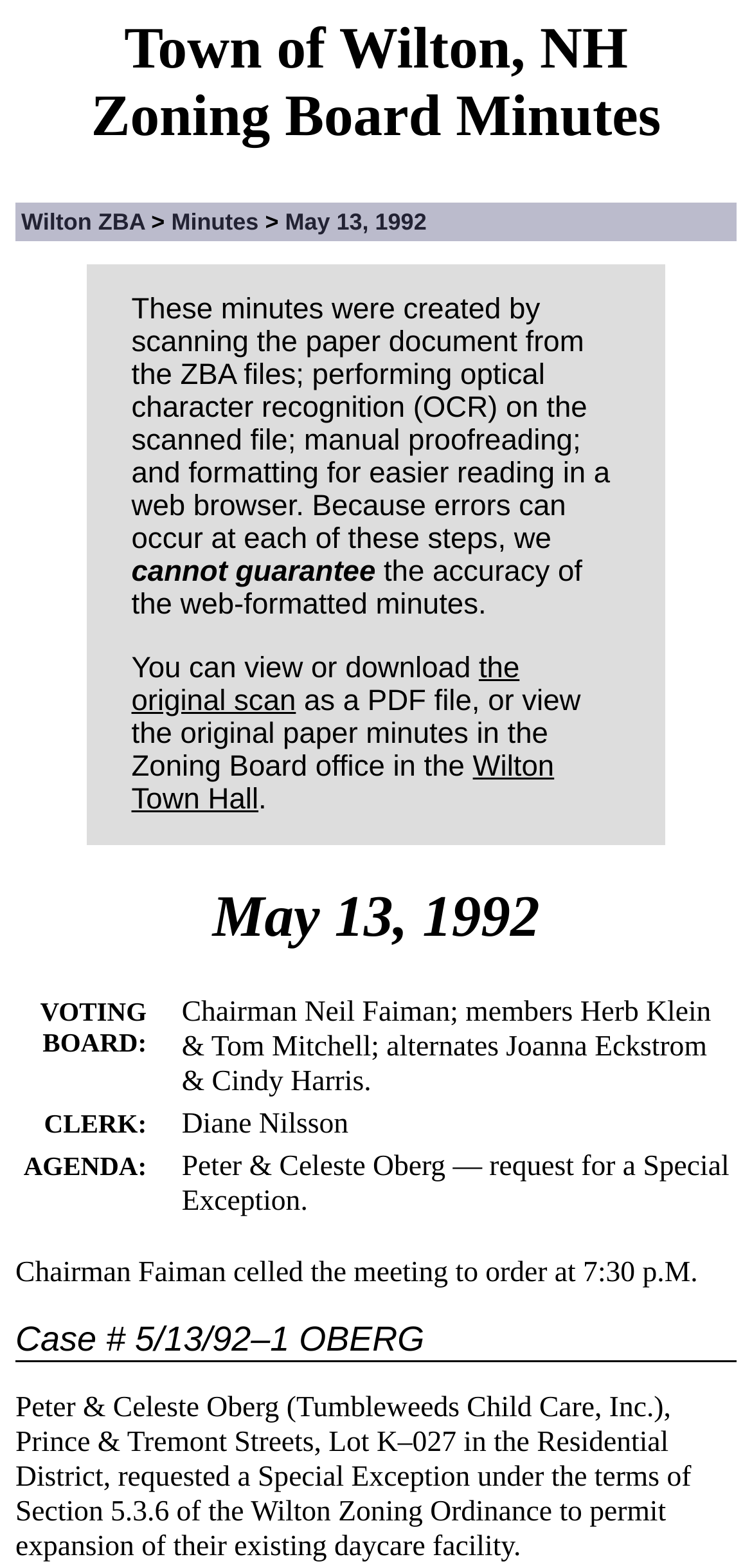What is the request of Peter & Celeste Oberg?
Please give a detailed and elaborate answer to the question.

The request of Peter & Celeste Oberg can be found in the text 'Peter & Celeste Oberg (Tumbleweeds Child Care, Inc.), Prince & Tremont Streets, Lot K–027 in the Residential District, requested a Special Exception under the terms of Section 5.3.6 of the Wilton Zoning Ordinance to permit expansion of their existing daycare facility.'